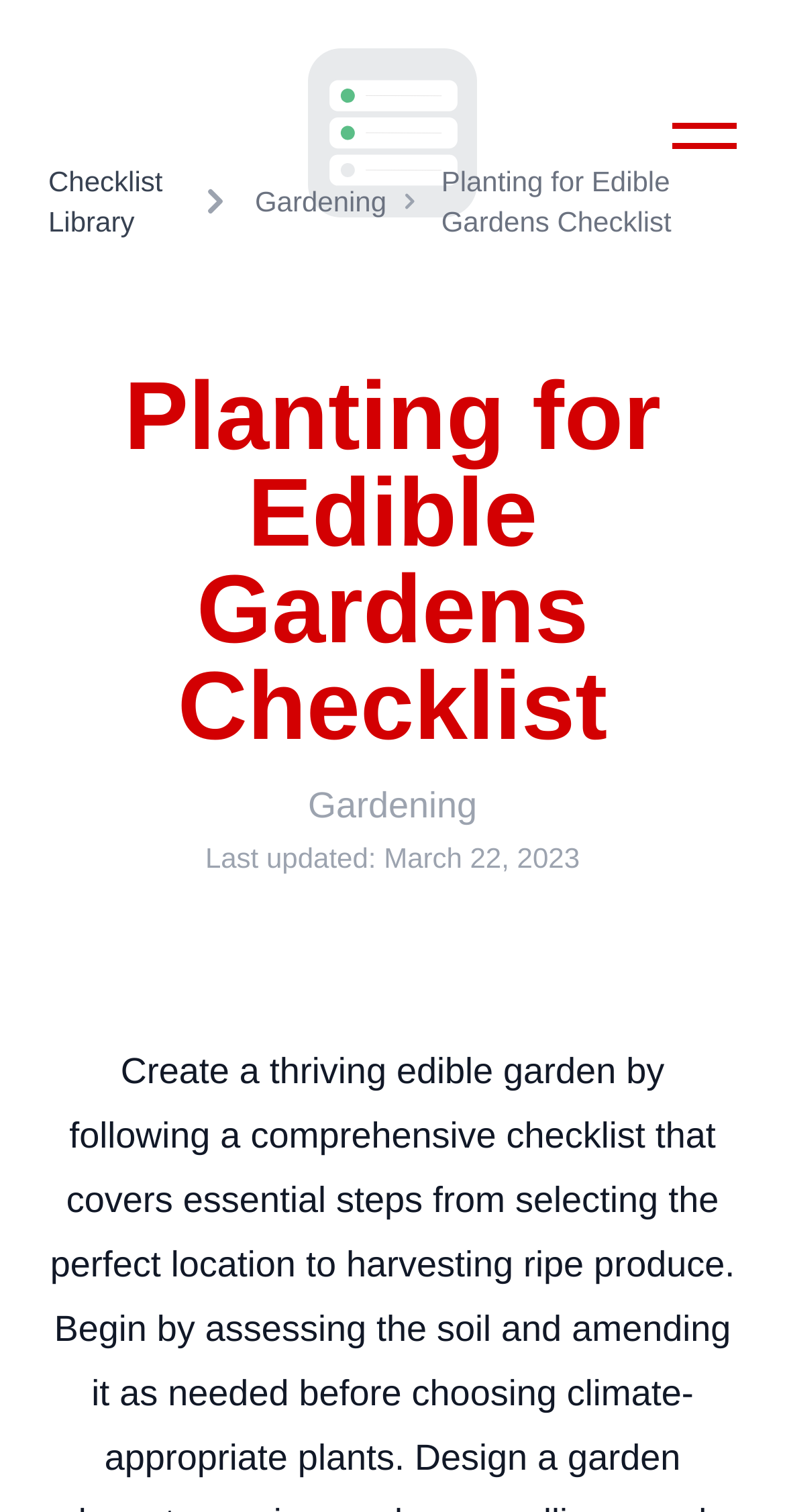Find the bounding box of the UI element described as follows: "Gardening".

[0.062, 0.554, 0.938, 0.597]